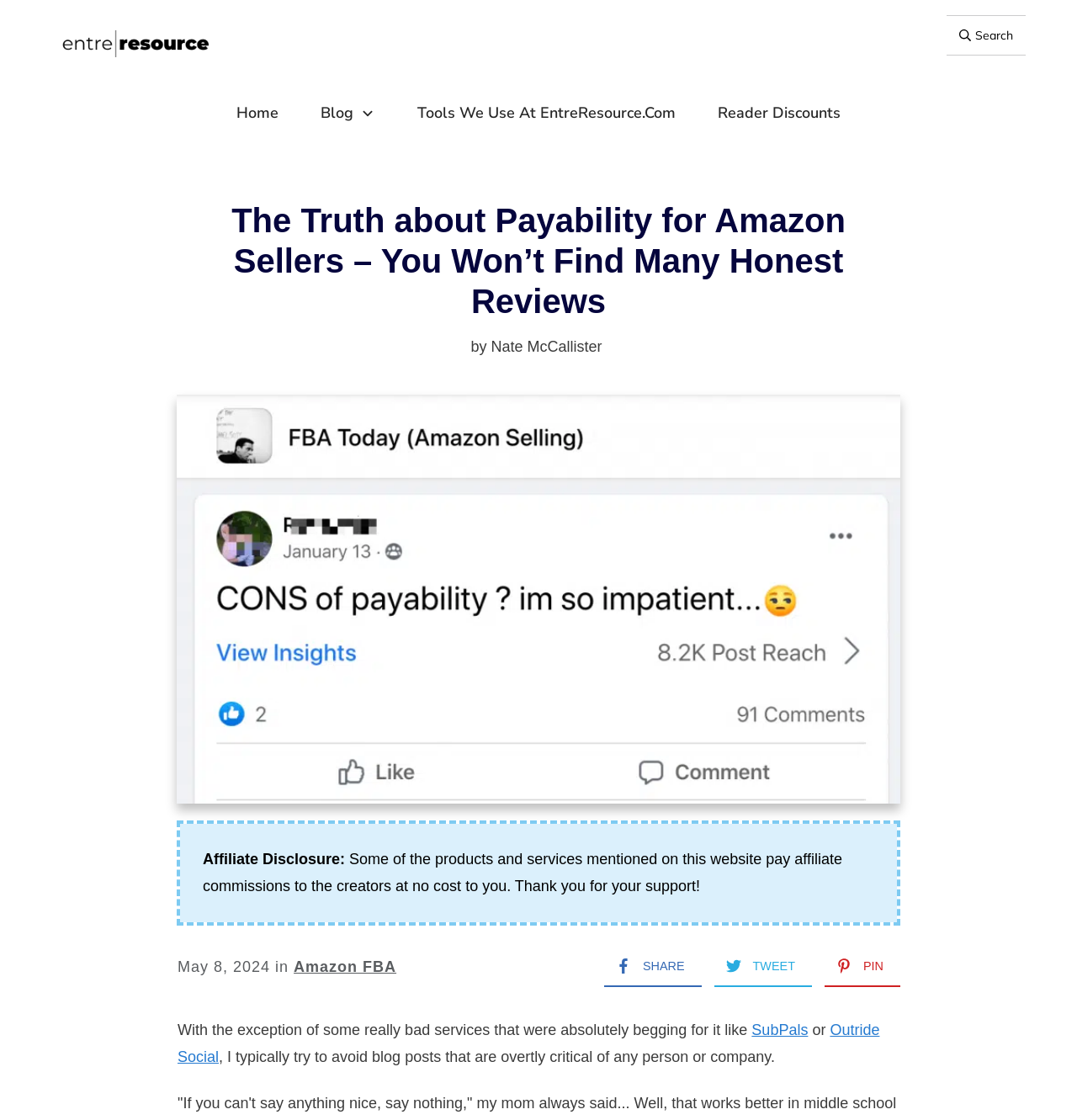Analyze the image and answer the question with as much detail as possible: 
What is the logo of the website?

The logo of the website is located at the top left corner of the webpage, and it is an image with the text 'EntreResource Logo'.